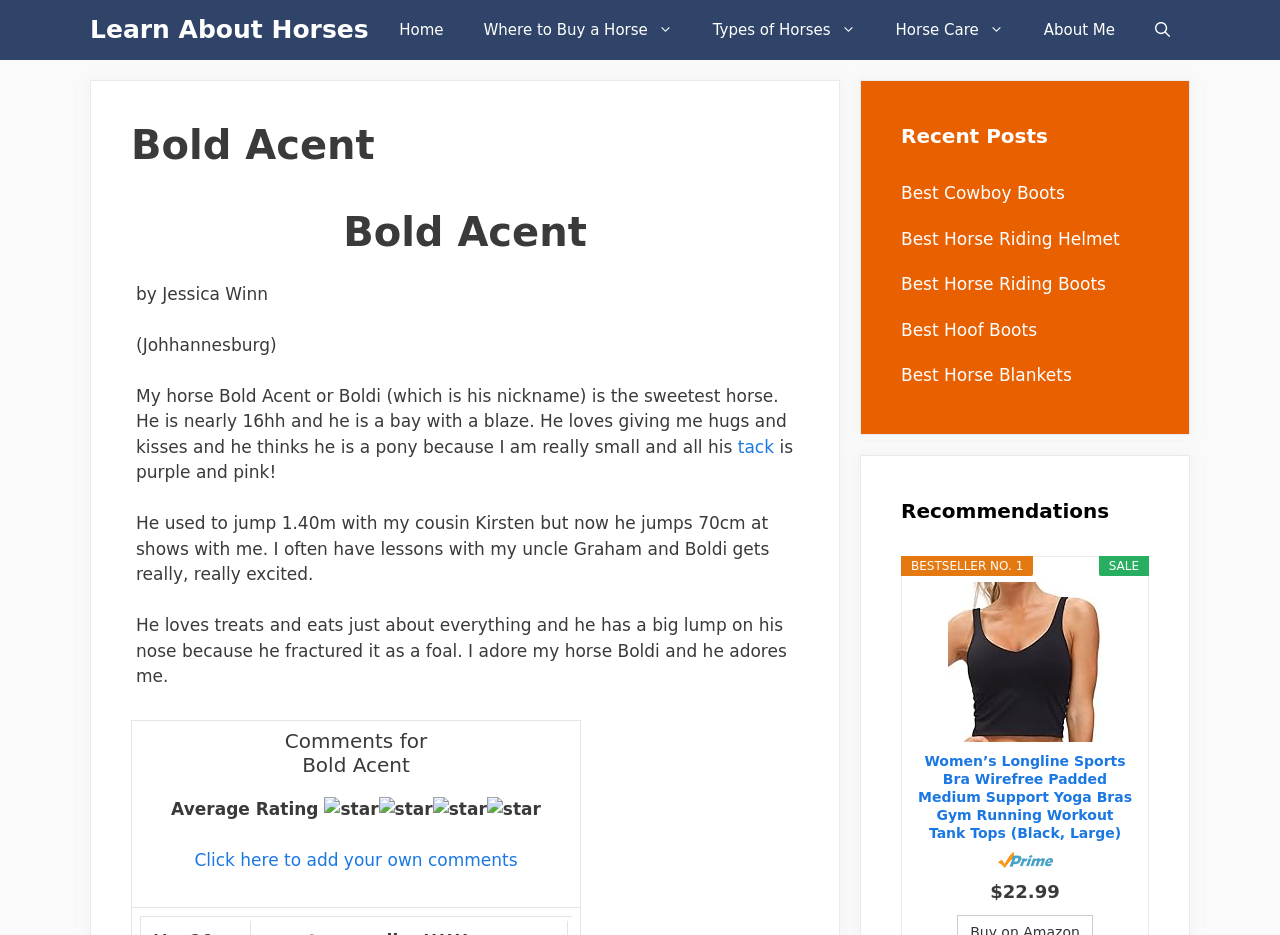Find the bounding box of the element with the following description: "Best Horse Riding Helmet". The coordinates must be four float numbers between 0 and 1, formatted as [left, top, right, bottom].

[0.704, 0.244, 0.875, 0.266]